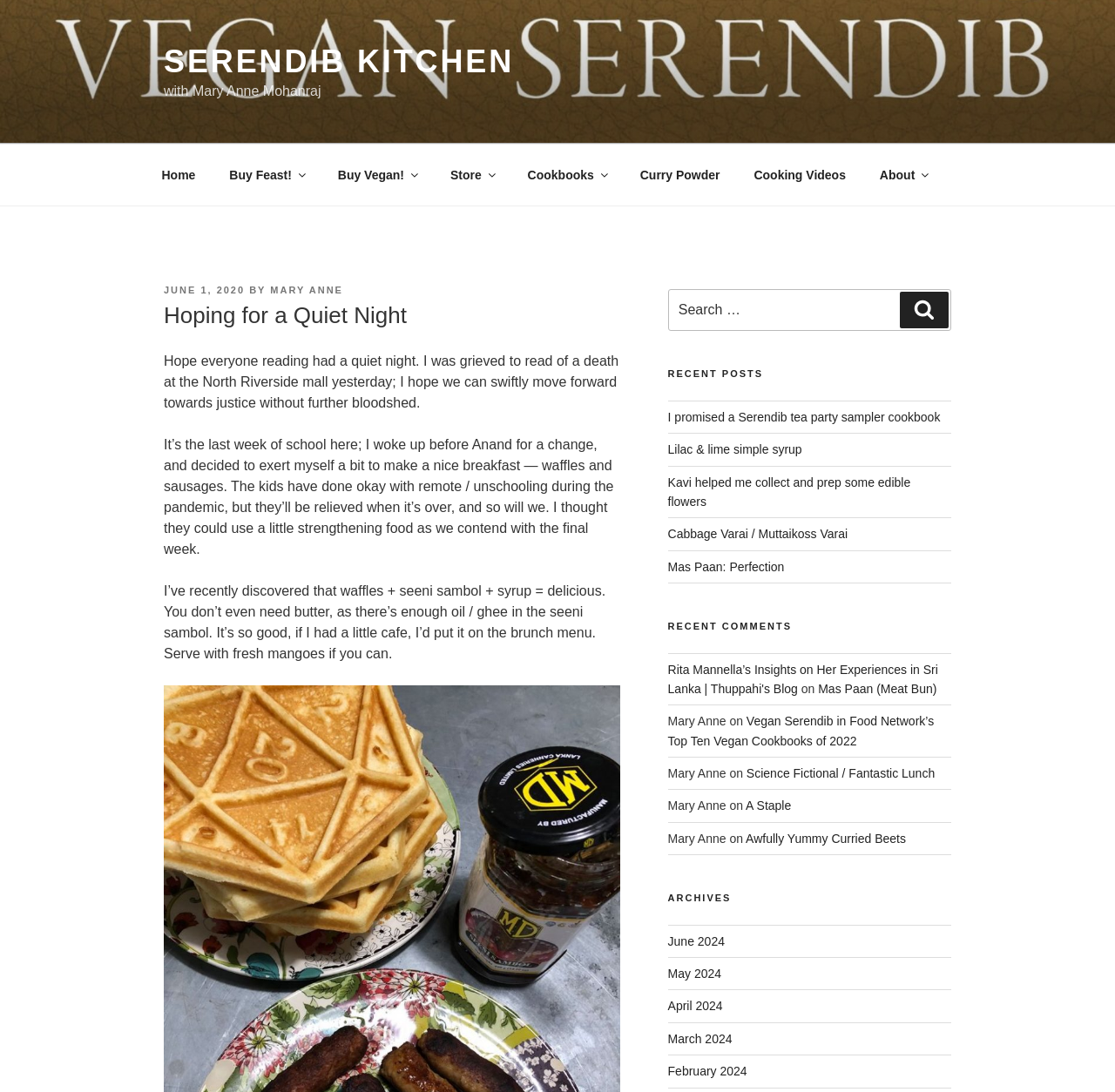Please specify the bounding box coordinates of the clickable section necessary to execute the following command: "Mute the second video".

None